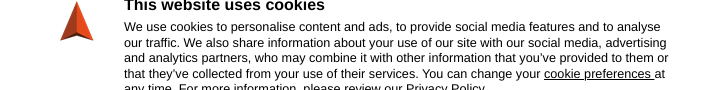What is recommended for users who want more information about data usage?
Look at the screenshot and respond with one word or a short phrase.

Review the Privacy Policy